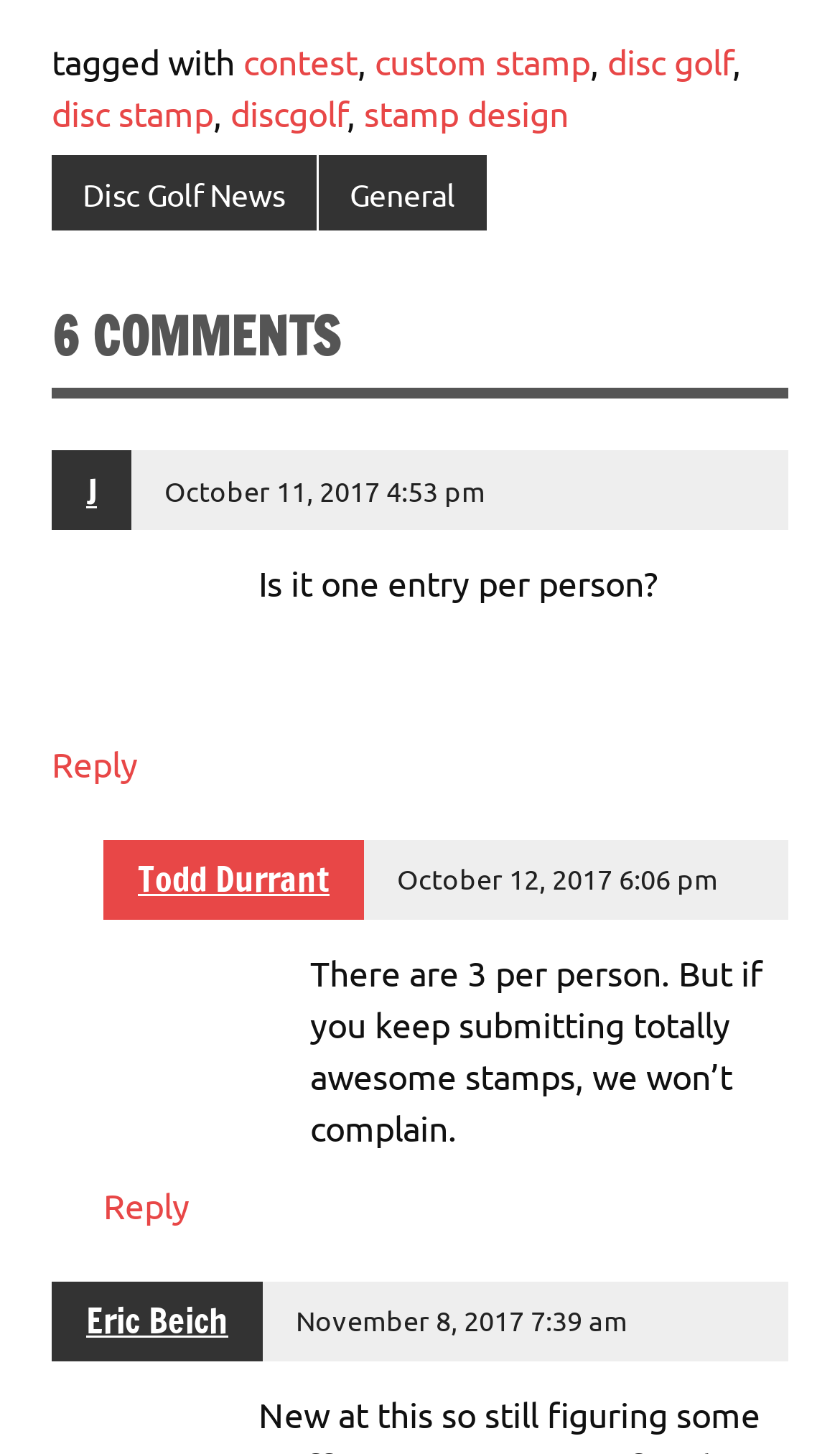Who replied to J?
Refer to the image and provide a one-word or short phrase answer.

Todd Durrant